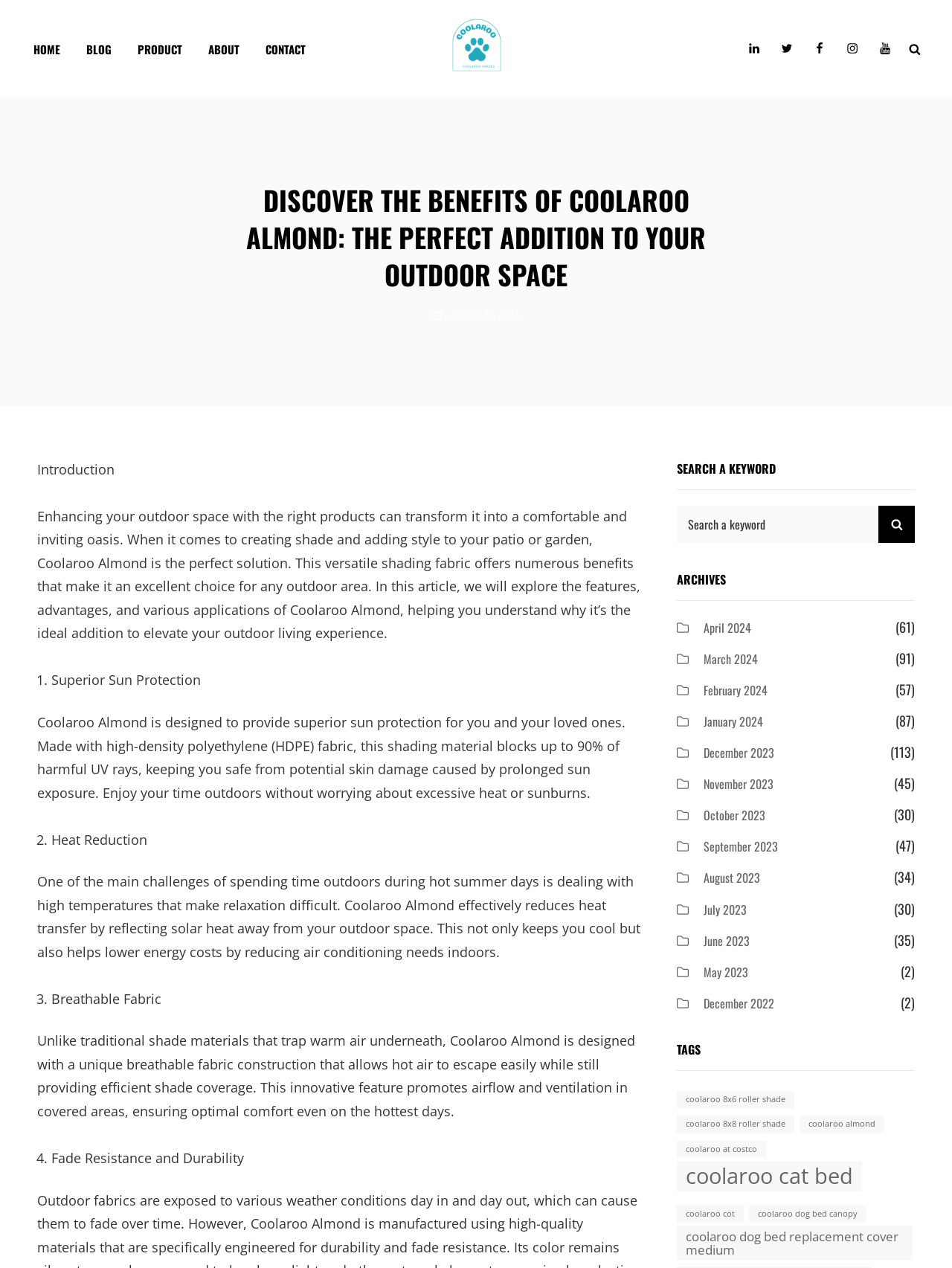Analyze the image and answer the question with as much detail as possible: 
How much UV protection does Coolaroo Almond offer?

According to the webpage, Coolaroo Almond is made with high-density polyethylene (HDPE) fabric that 'blocks up to 90% of harmful UV rays'. This indicates that Coolaroo Almond provides a significant amount of UV protection, making it a suitable choice for outdoor spaces.